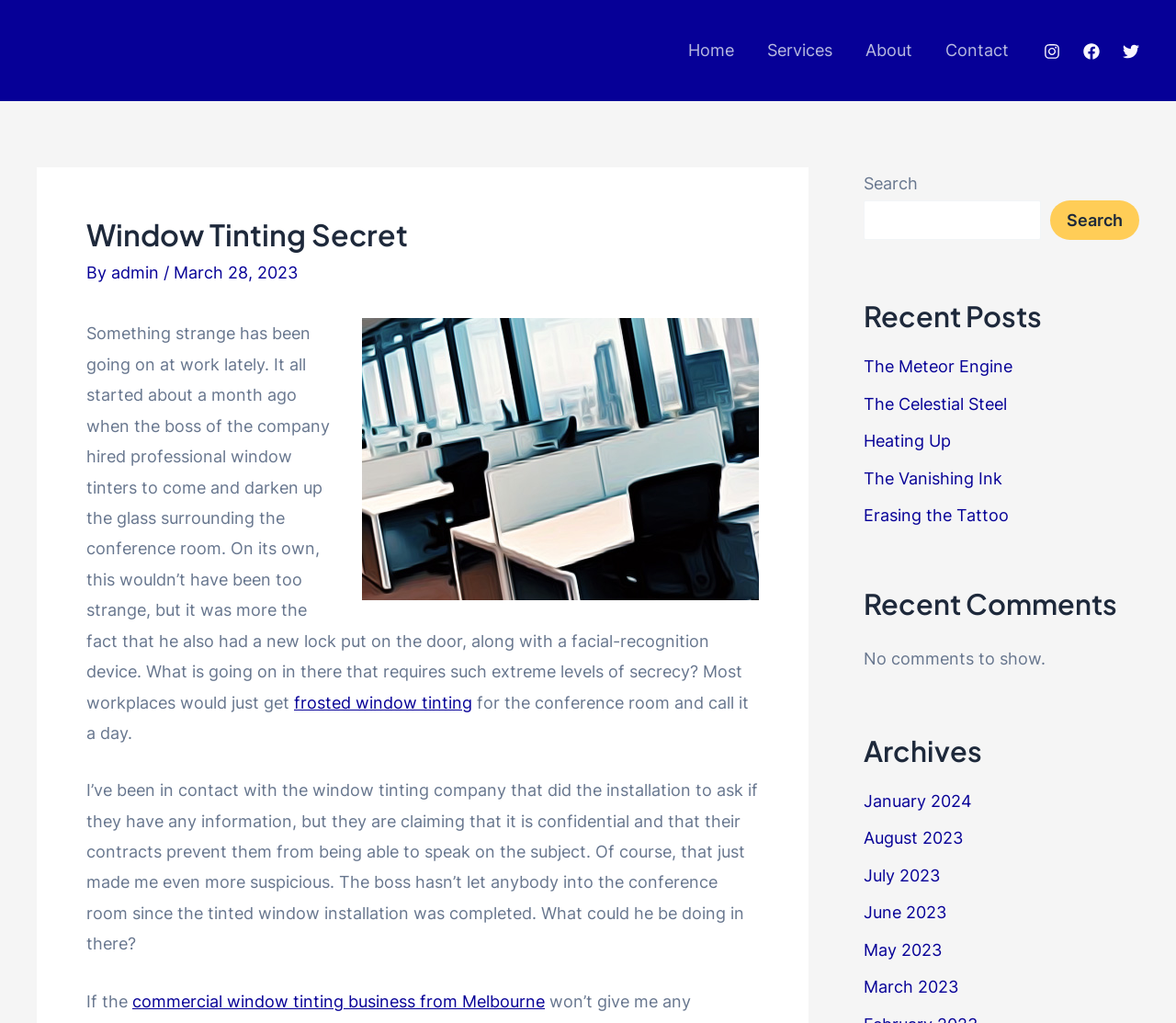How many links are there in the 'Recent Posts' section?
Using the image provided, answer with just one word or phrase.

5